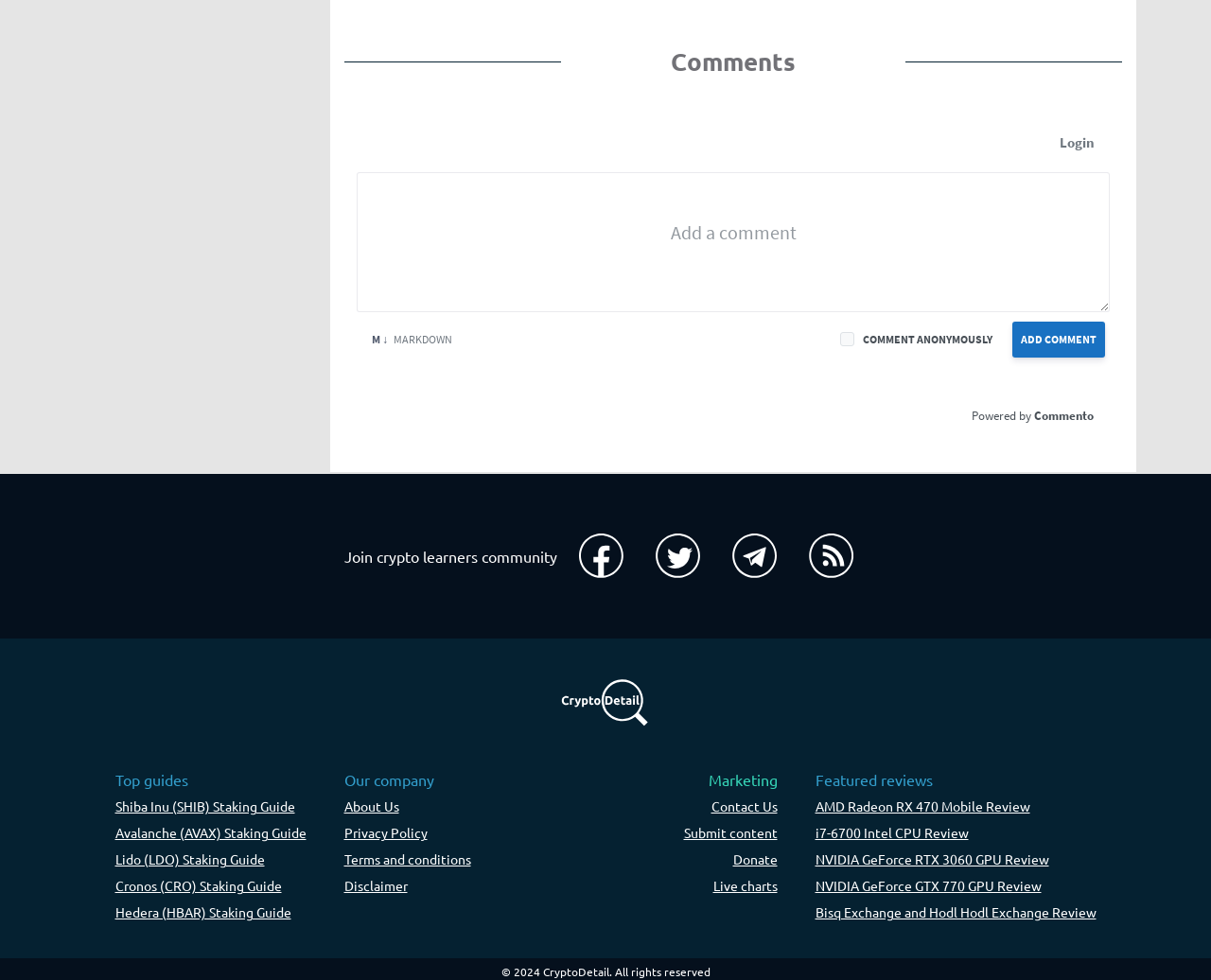What type of guides are listed on the webpage?
Answer the question with as much detail as you can, using the image as a reference.

The webpage lists several guides, including 'Shiba Inu (SHIB) Staking Guide', 'Avalanche (AVAX) Staking Guide', and others, indicating that the webpage provides staking guides for various cryptocurrencies.